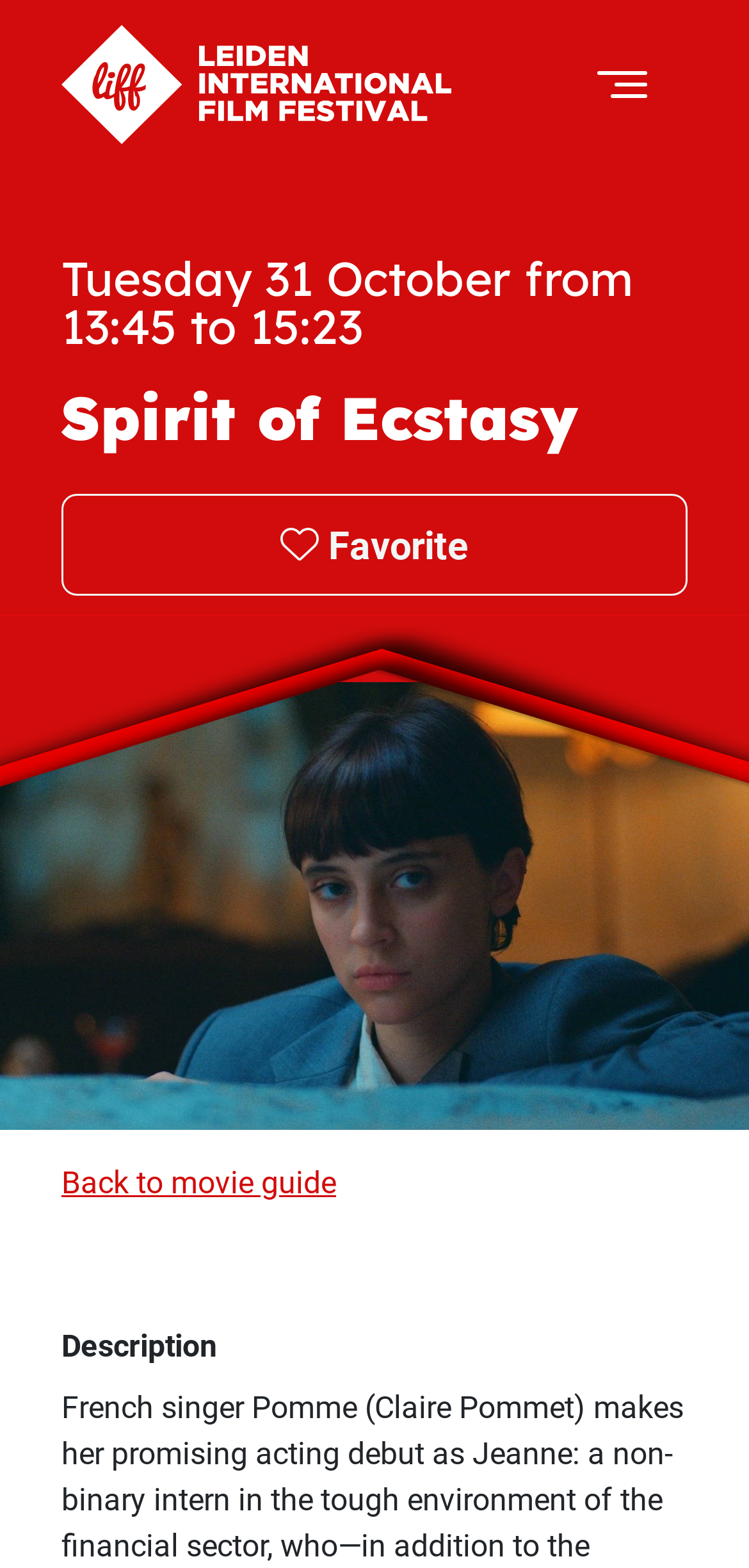What is the name of the movie?
Please provide a single word or phrase in response based on the screenshot.

Spirit of Ecstasy